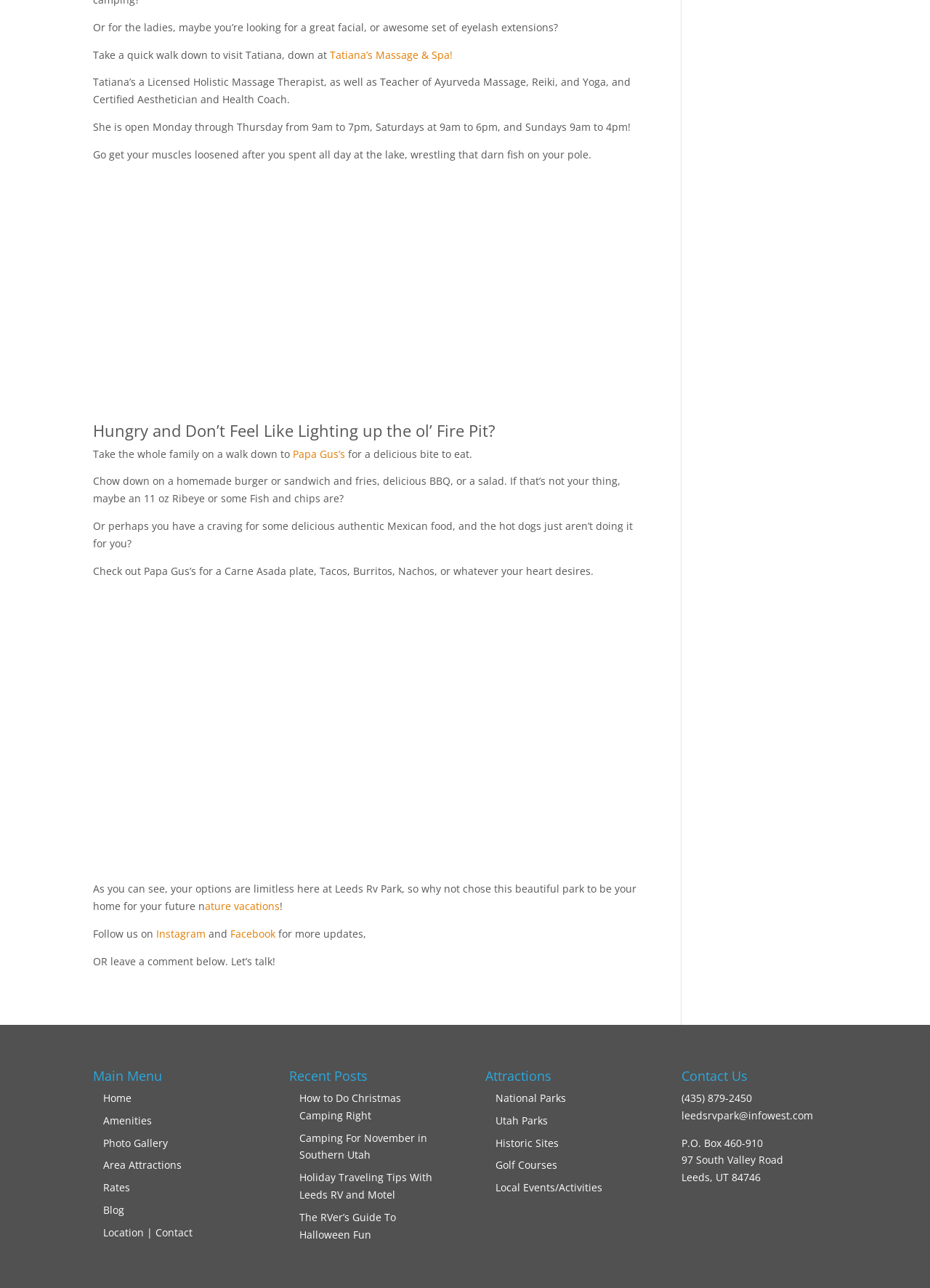Identify the coordinates of the bounding box for the element that must be clicked to accomplish the instruction: "Go to Home".

[0.111, 0.847, 0.141, 0.858]